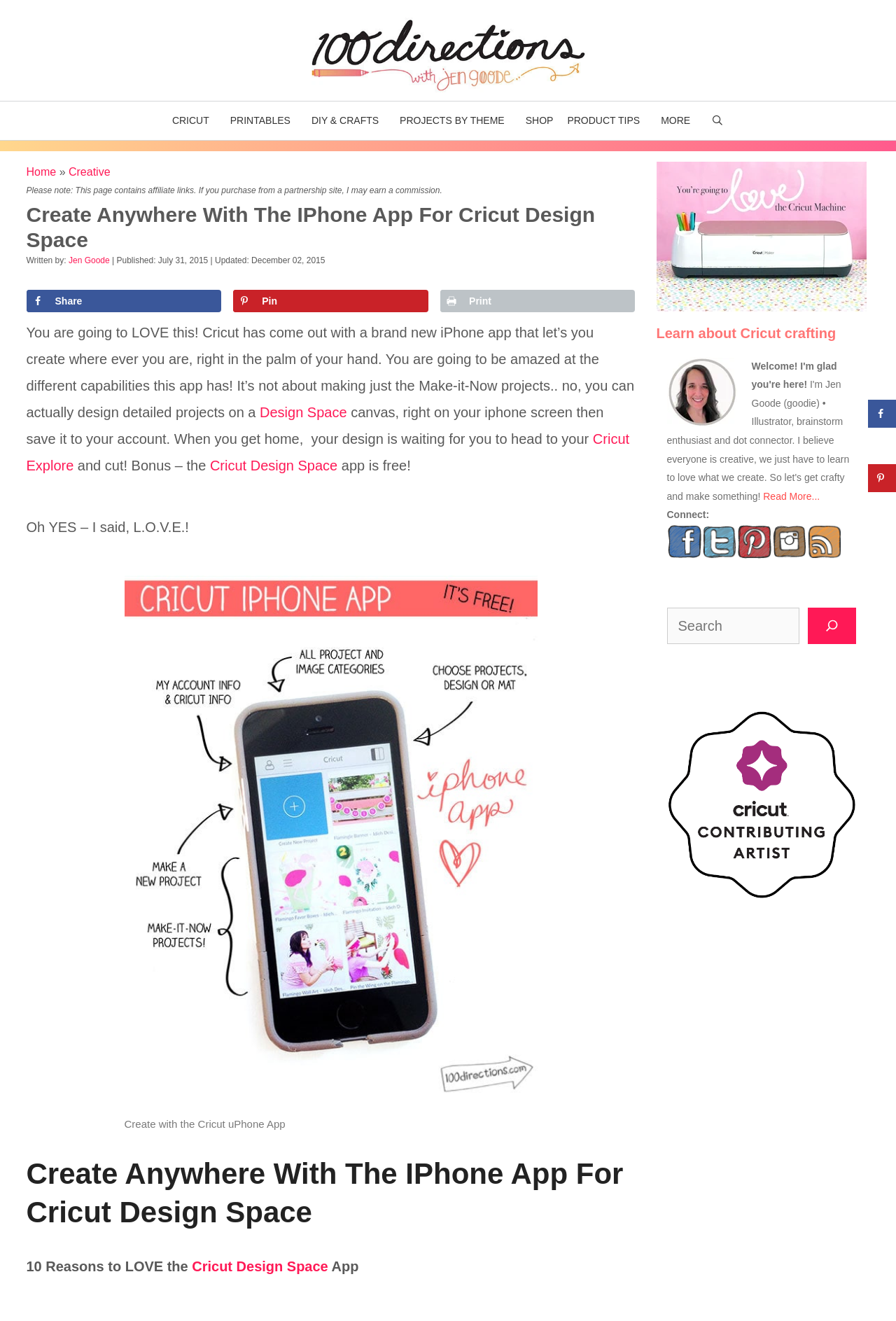Show the bounding box coordinates of the region that should be clicked to follow the instruction: "Learn about Cricut crafting."

[0.732, 0.246, 0.933, 0.258]